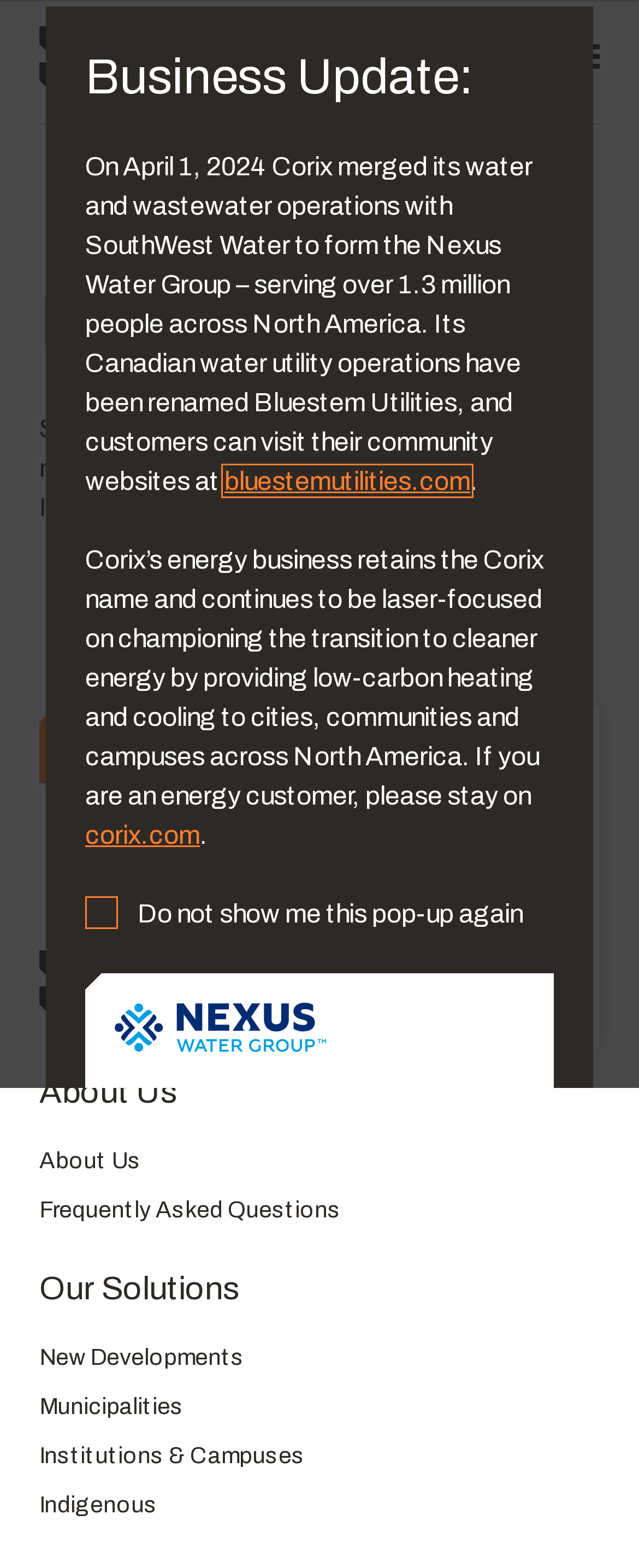Please find and report the bounding box coordinates of the element to click in order to perform the following action: "View history". The coordinates should be expressed as four float numbers between 0 and 1, in the format [left, top, right, bottom].

None